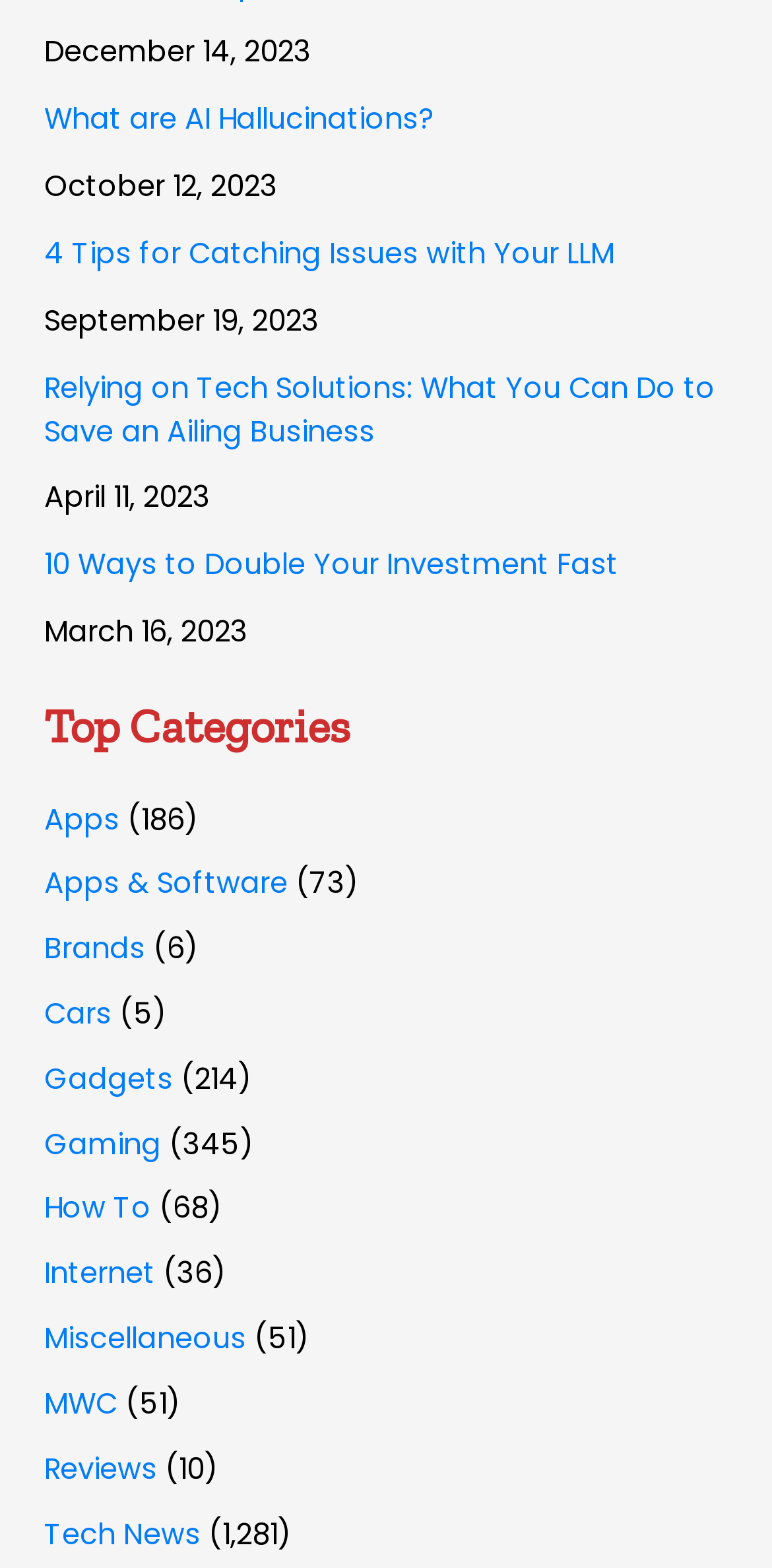Specify the bounding box coordinates of the area to click in order to follow the given instruction: "Browse 'Tech News'."

[0.058, 0.965, 0.26, 0.991]